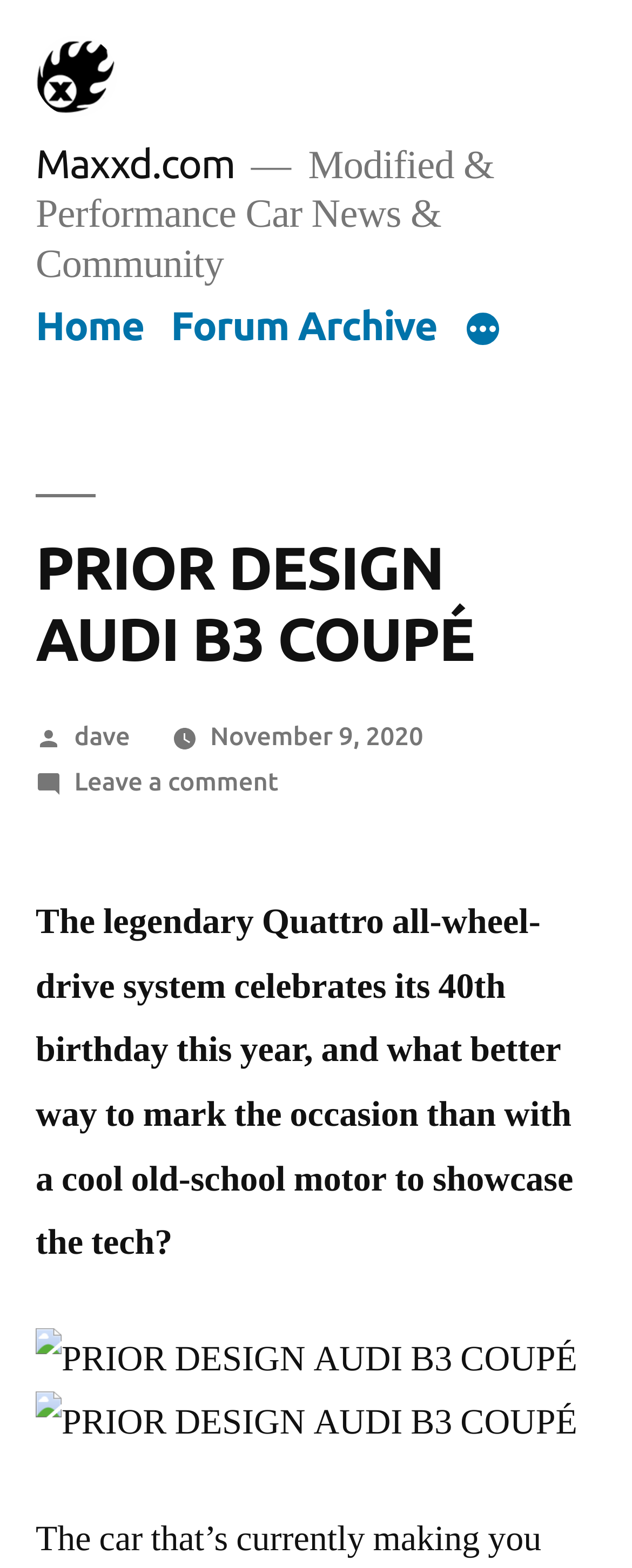Please identify the coordinates of the bounding box for the clickable region that will accomplish this instruction: "Leave a comment on the article".

[0.117, 0.489, 0.441, 0.507]